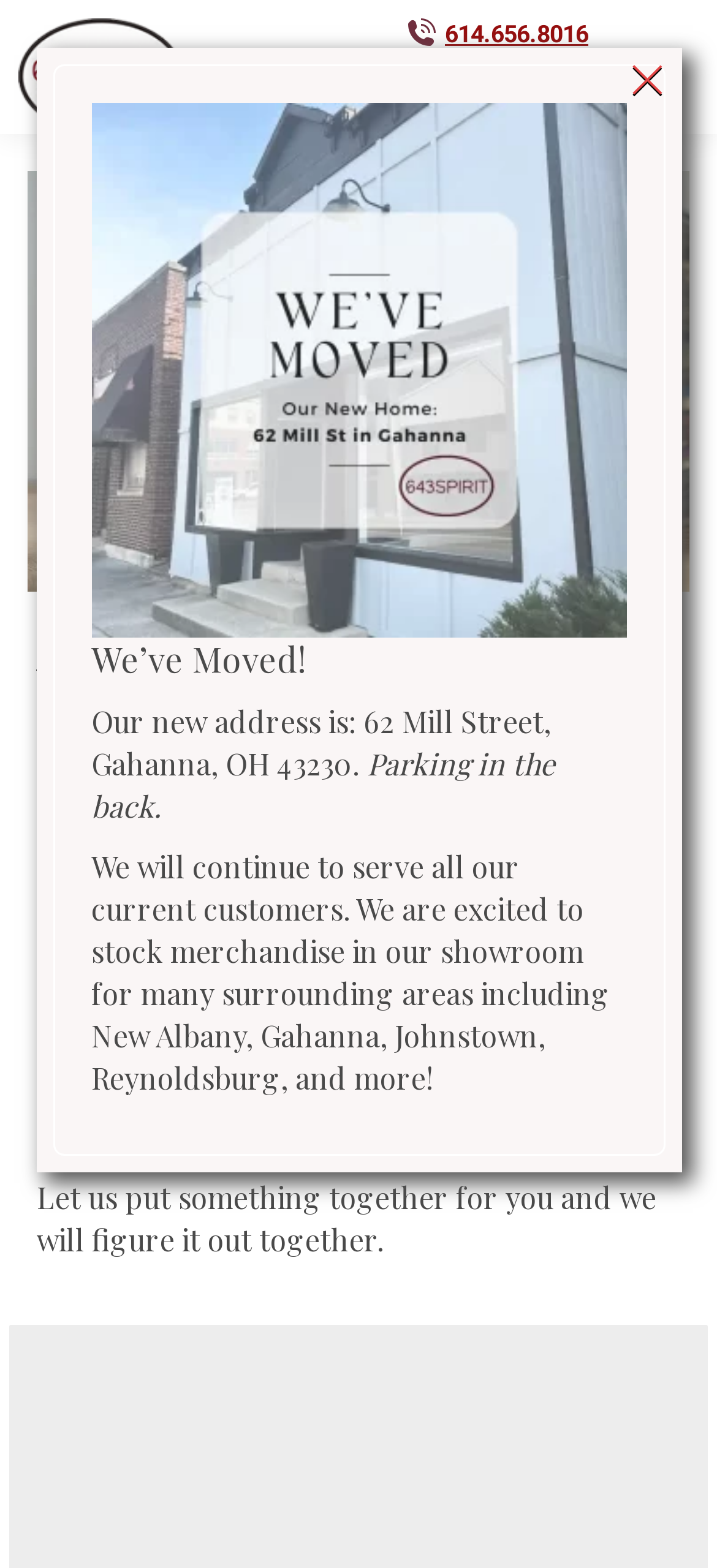Summarize the contents and layout of the webpage in detail.

The webpage is about customized apparel for schools, teams, and clubs, specifically highlighting sports uniforms for baseball, basketball, and football. 

At the top right corner, there is a mobile menu icon and a phone number link "614.656.8016". On the top left, there is a logo "643SPIRIT" with an image and a link. Below the logo, there is a large banner image that spans almost the entire width of the page.

The main content starts with a heading "Why should 643SPIRIT be your apparel provider?" followed by a brief paragraph explaining the benefits of choosing 643SPIRIT as an apparel provider. 

To the left of the main content, there is a section with three short paragraphs announcing the company's new address, providing parking instructions, and expressing excitement to serve customers from surrounding areas.

At the bottom right corner, there is a "Go to Top" link with an arrow icon. Above it, there is a "Get A Same Day Quote" header.